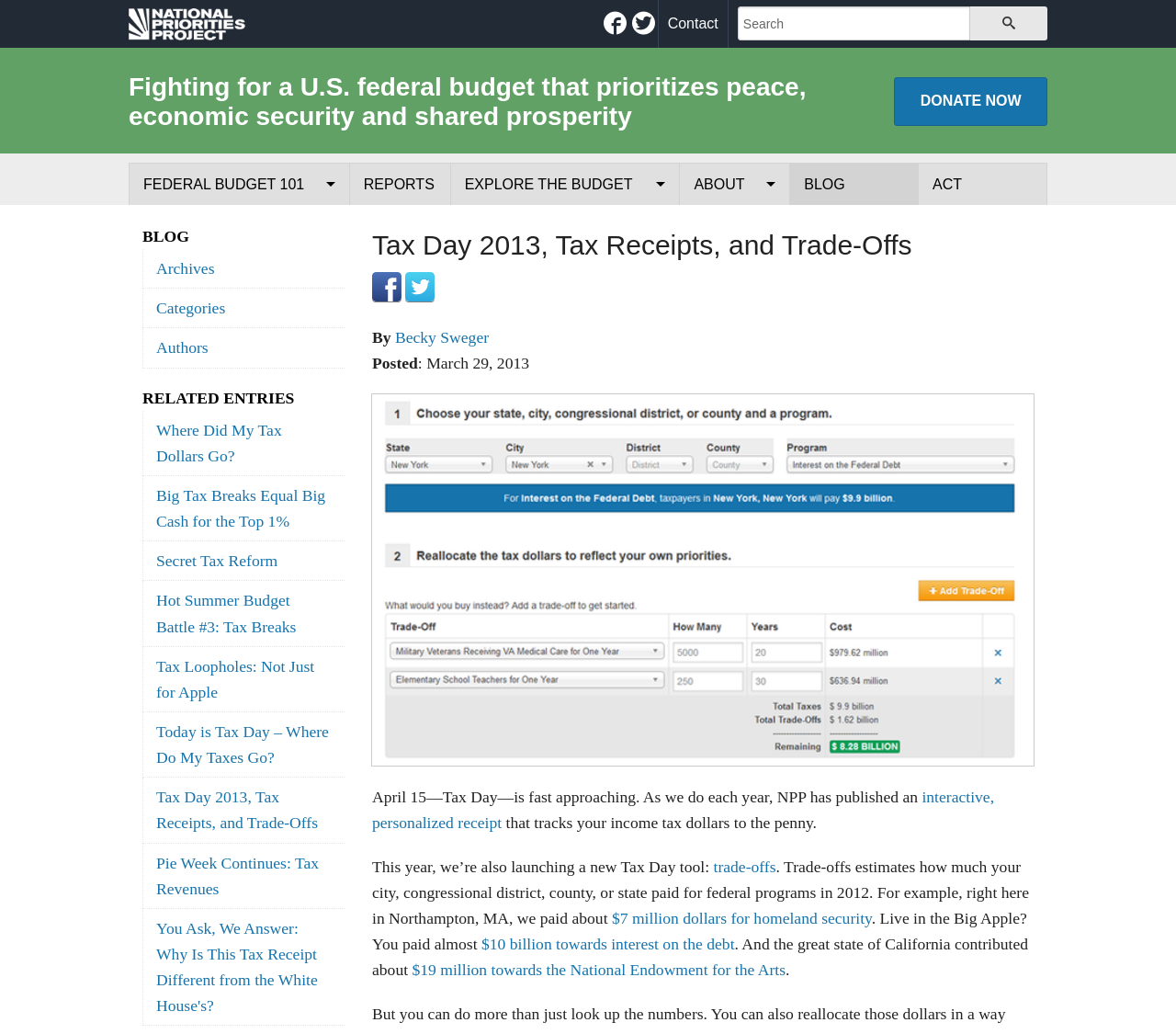Using the element description: "Facebook", determine the bounding box coordinates. The coordinates should be in the format [left, top, right, bottom], with values between 0 and 1.

[0.316, 0.263, 0.341, 0.292]